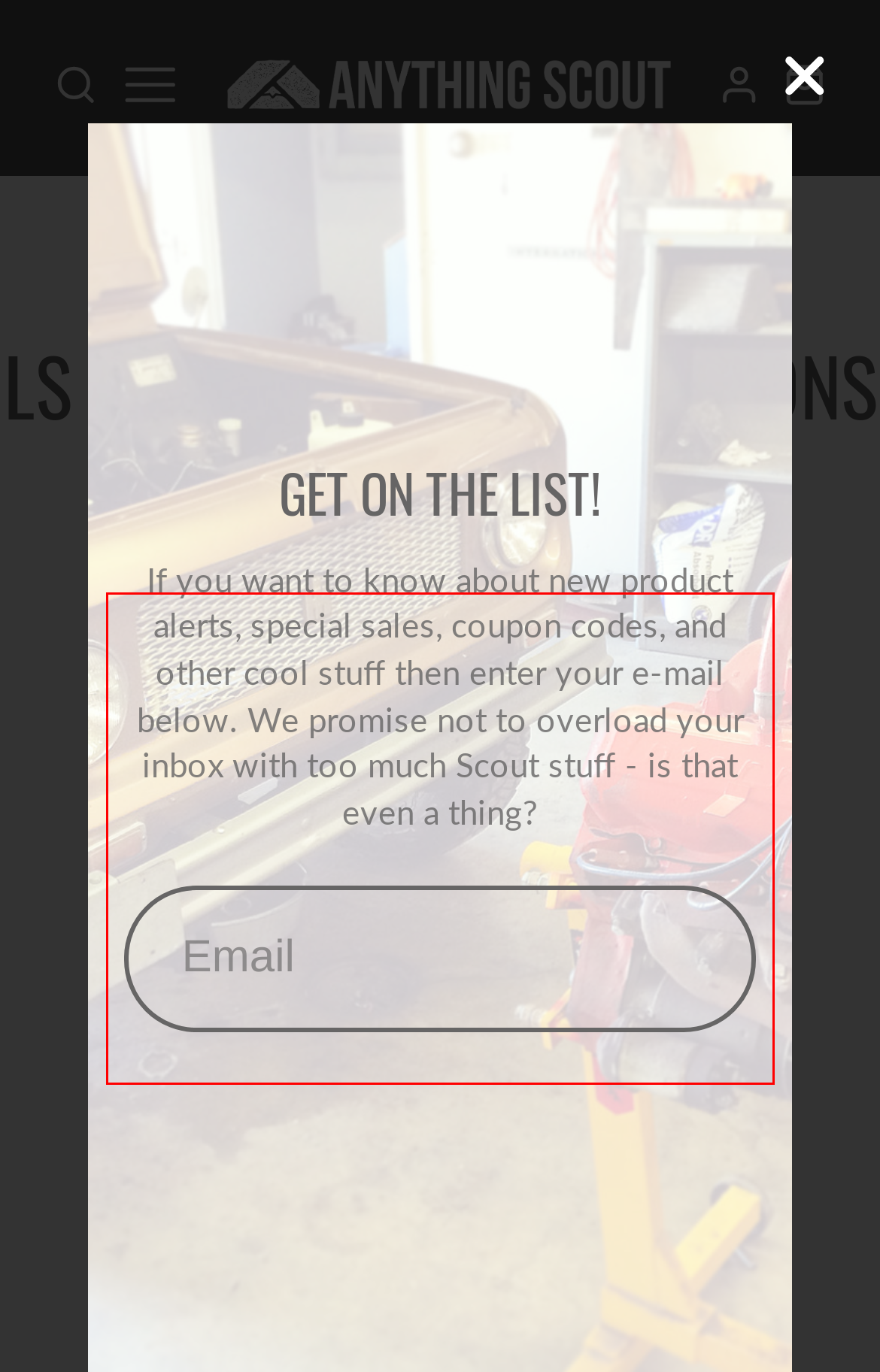Examine the webpage screenshot, find the red bounding box, and extract the text content within this marked area.

We love Scouts! And more than we love Scouts, we love seeing them on the road. And the best way we've found to keep Scouts on the road is with our Drivability Conversion, the perfect way to preserve all the vintage aesthetics and character of your truck while adding up-to-date performance, reliability, and serviceability.